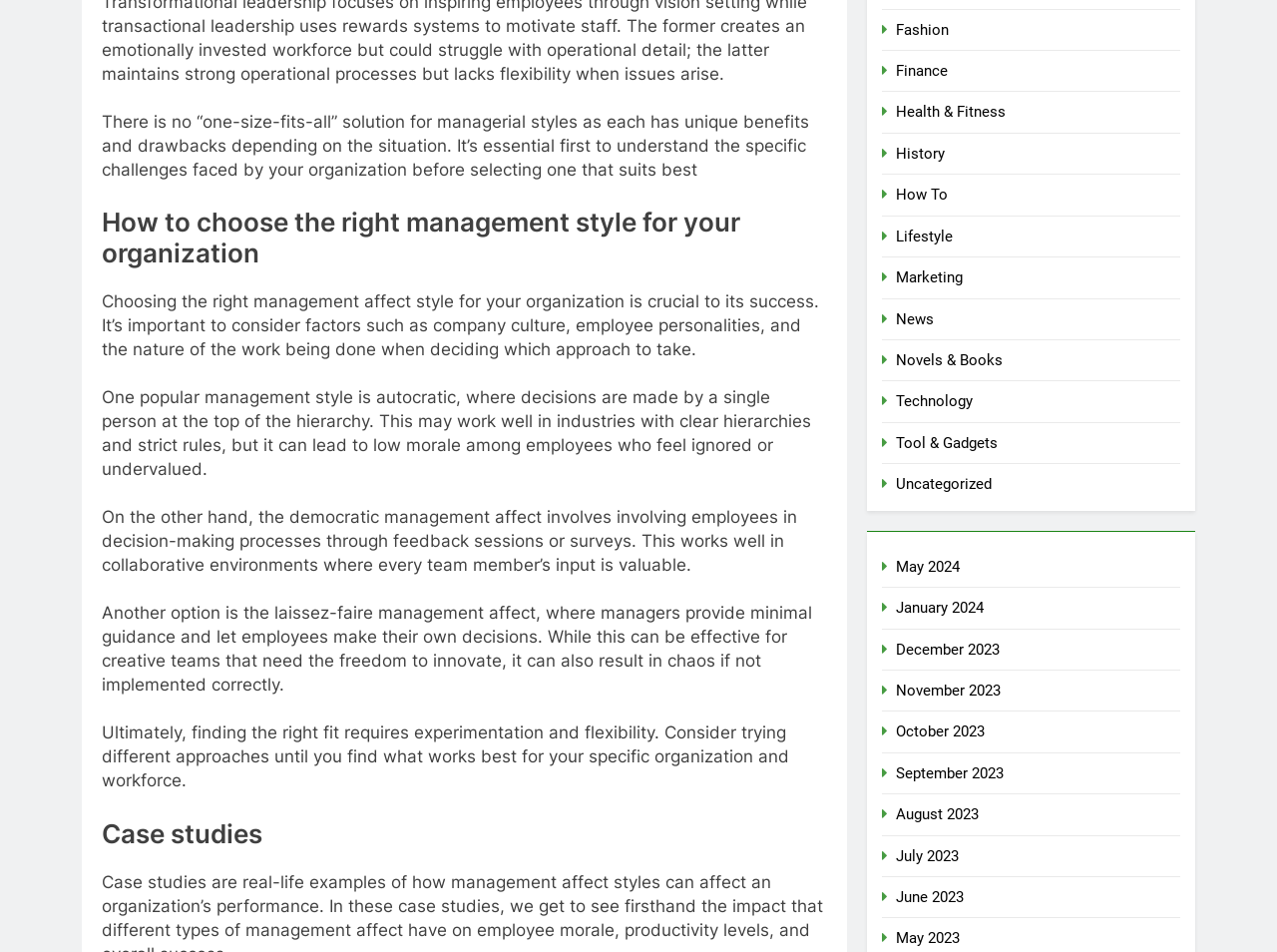Locate the bounding box coordinates of the element that needs to be clicked to carry out the instruction: "Click on the 'Technology' link". The coordinates should be given as four float numbers ranging from 0 to 1, i.e., [left, top, right, bottom].

[0.702, 0.412, 0.762, 0.431]